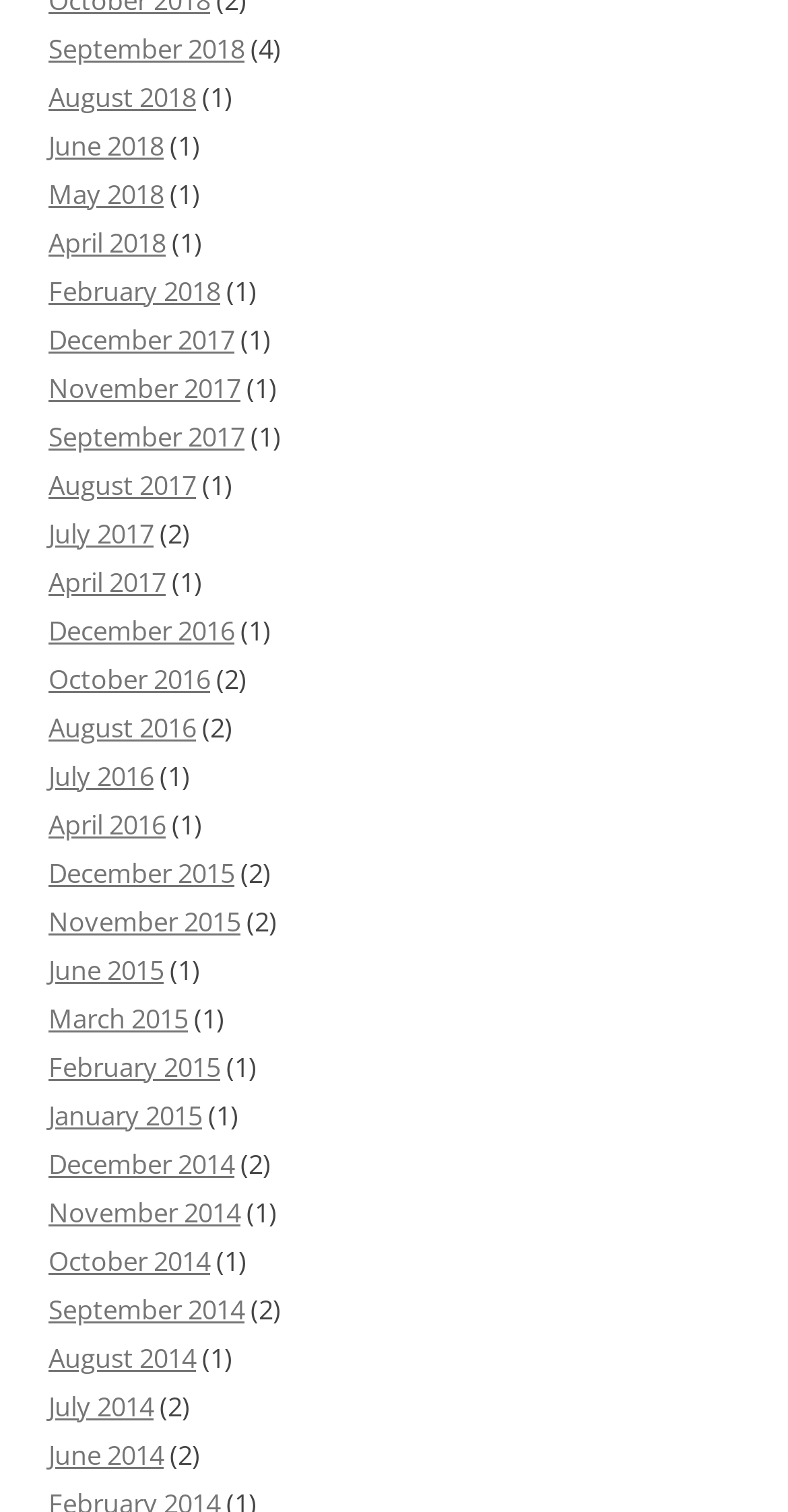Please provide the bounding box coordinates for the element that needs to be clicked to perform the instruction: "view August 2018". The coordinates must consist of four float numbers between 0 and 1, formatted as [left, top, right, bottom].

[0.062, 0.052, 0.249, 0.076]